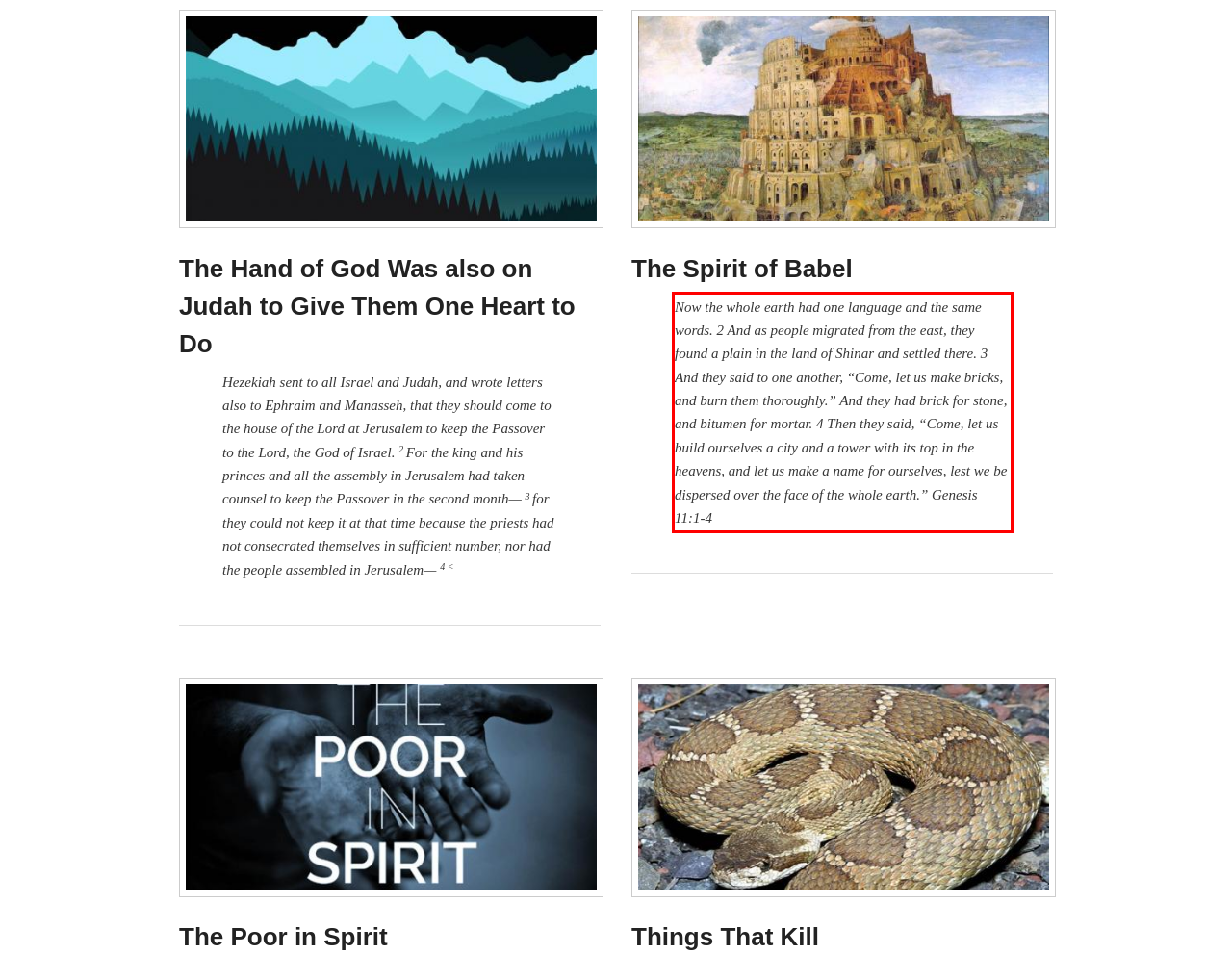You have a screenshot of a webpage with a red bounding box. Use OCR to generate the text contained within this red rectangle.

Now the whole earth had one language and the same words. 2 And as people migrated from the east, they found a plain in the land of Shinar and settled there. 3 And they said to one another, “Come, let us make bricks, and burn them thoroughly.” And they had brick for stone, and bitumen for mortar. 4 Then they said, “Come, let us build ourselves a city and a tower with its top in the heavens, and let us make a name for ourselves, lest we be dispersed over the face of the whole earth.” Genesis 11:1-4